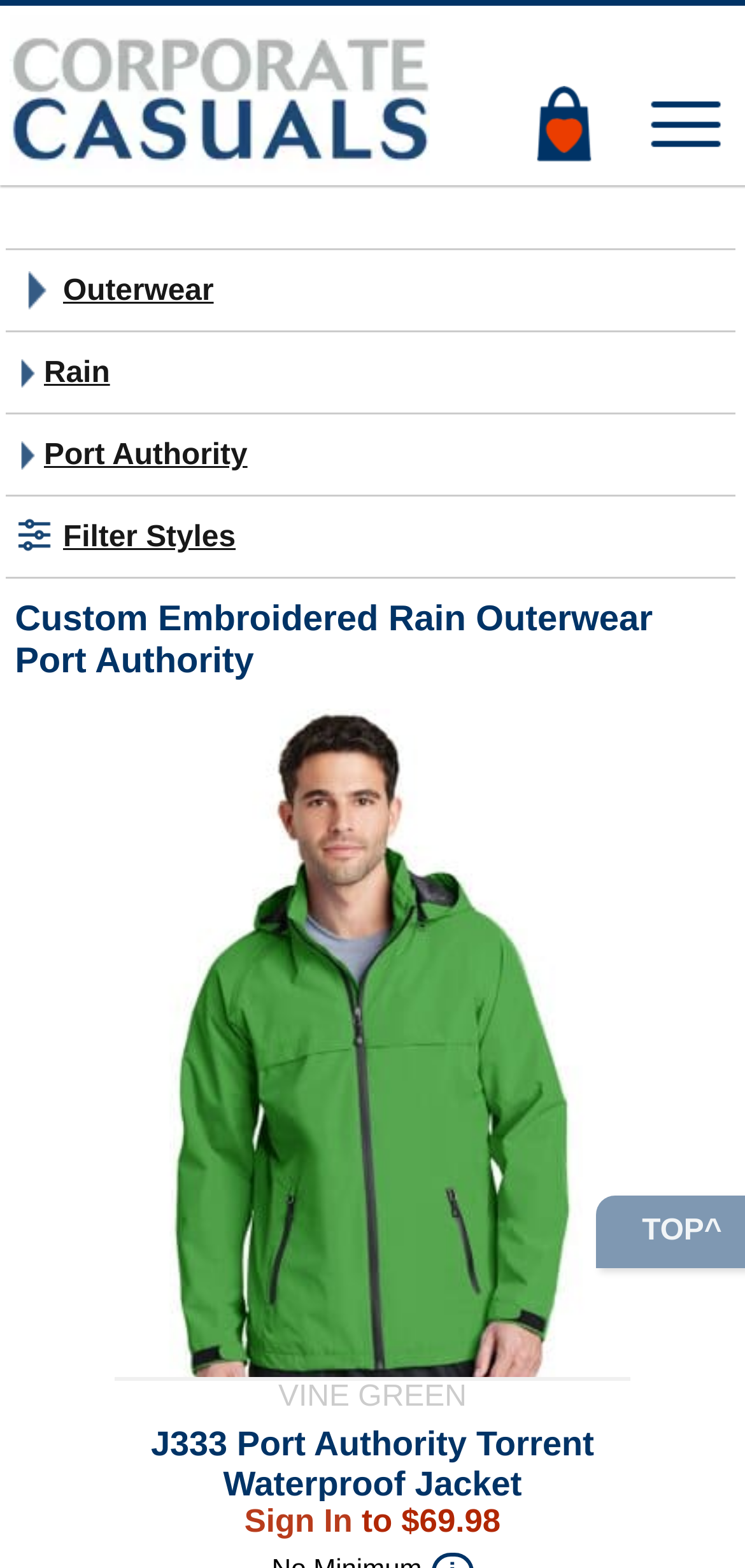Please give a short response to the question using one word or a phrase:
What is the brand of the torrent waterproof jacket?

Port Authority